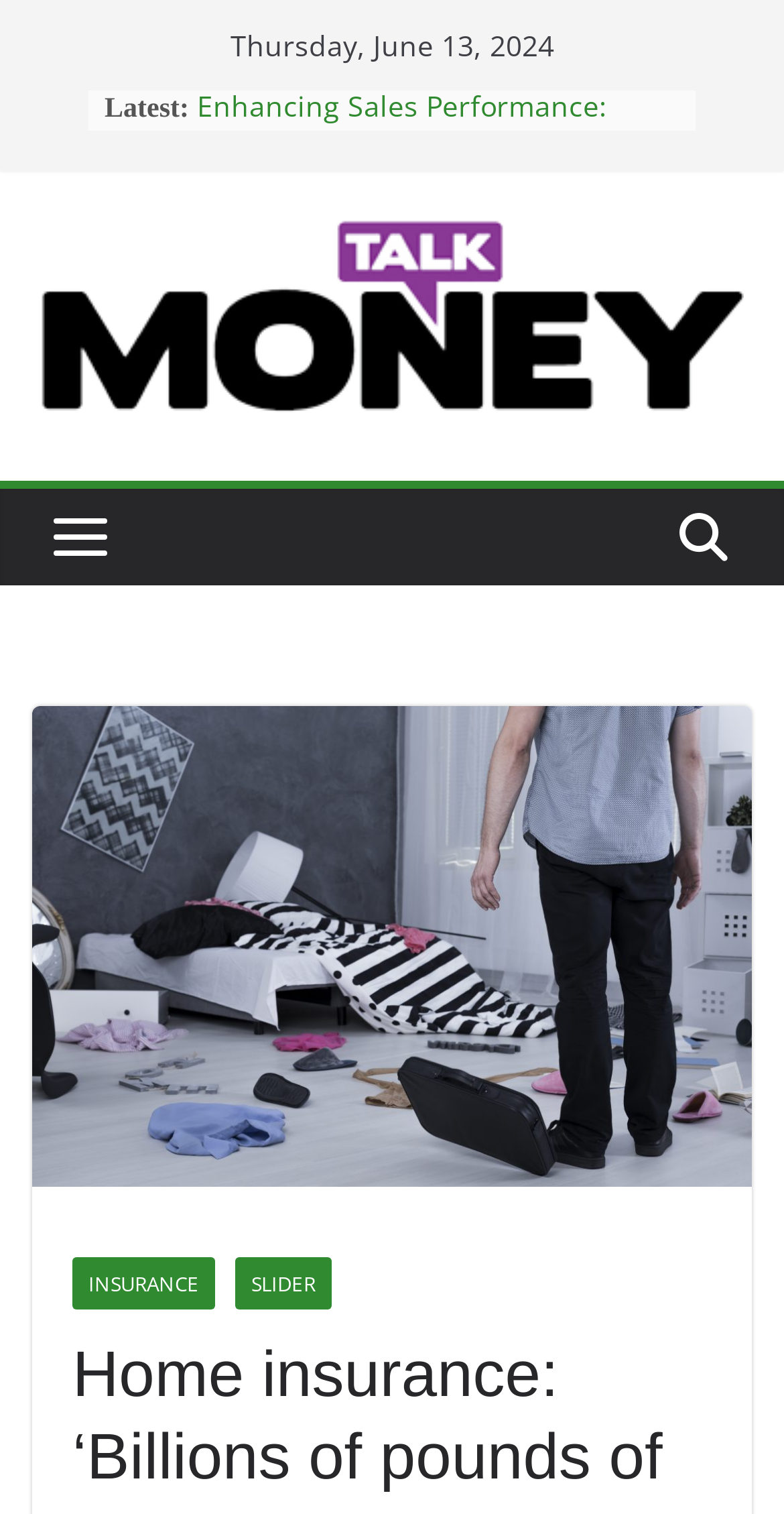What is the date displayed on the webpage?
Please describe in detail the information shown in the image to answer the question.

The date is obtained from the StaticText element with the text 'Thursday, June 13, 2024' located at the top of the webpage.